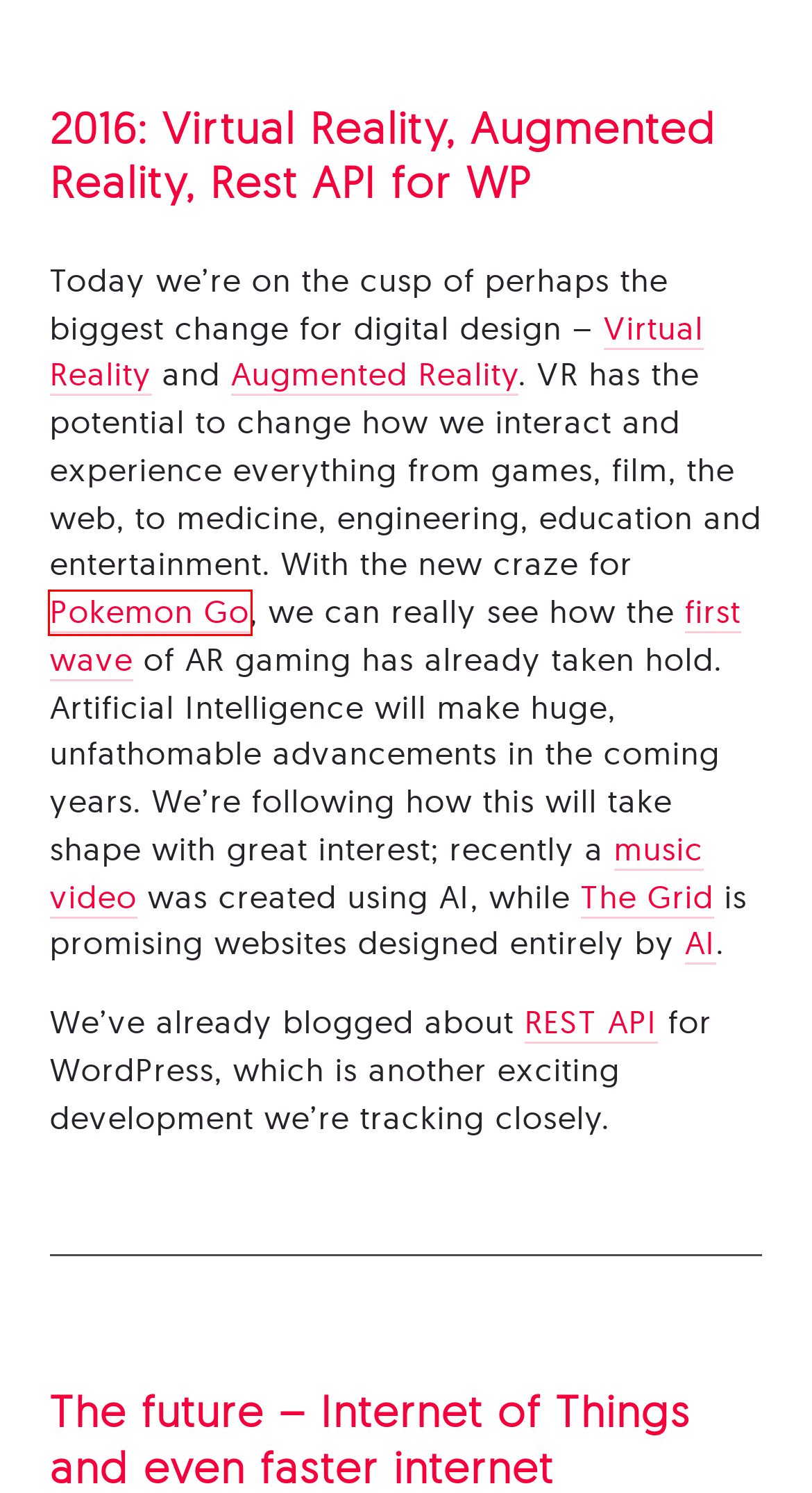You have a screenshot of a webpage with a red rectangle bounding box around a UI element. Choose the best description that matches the new page after clicking the element within the bounding box. The candidate descriptions are:
A. What is REST API? | Understand Representational State Transfer
B. Moz - Google Algorithm Update History
C. Sketch · Design, collaborate, prototype and handoff
D. Watch - Apple (UK)
E. Nintendo Co., Ltd (ADR) (NTDOY) - POKEMON GO
F. Slack is your productivity platform | Slack
G. The Grid
H. Web Design & Development Agency | Preface Studios

E